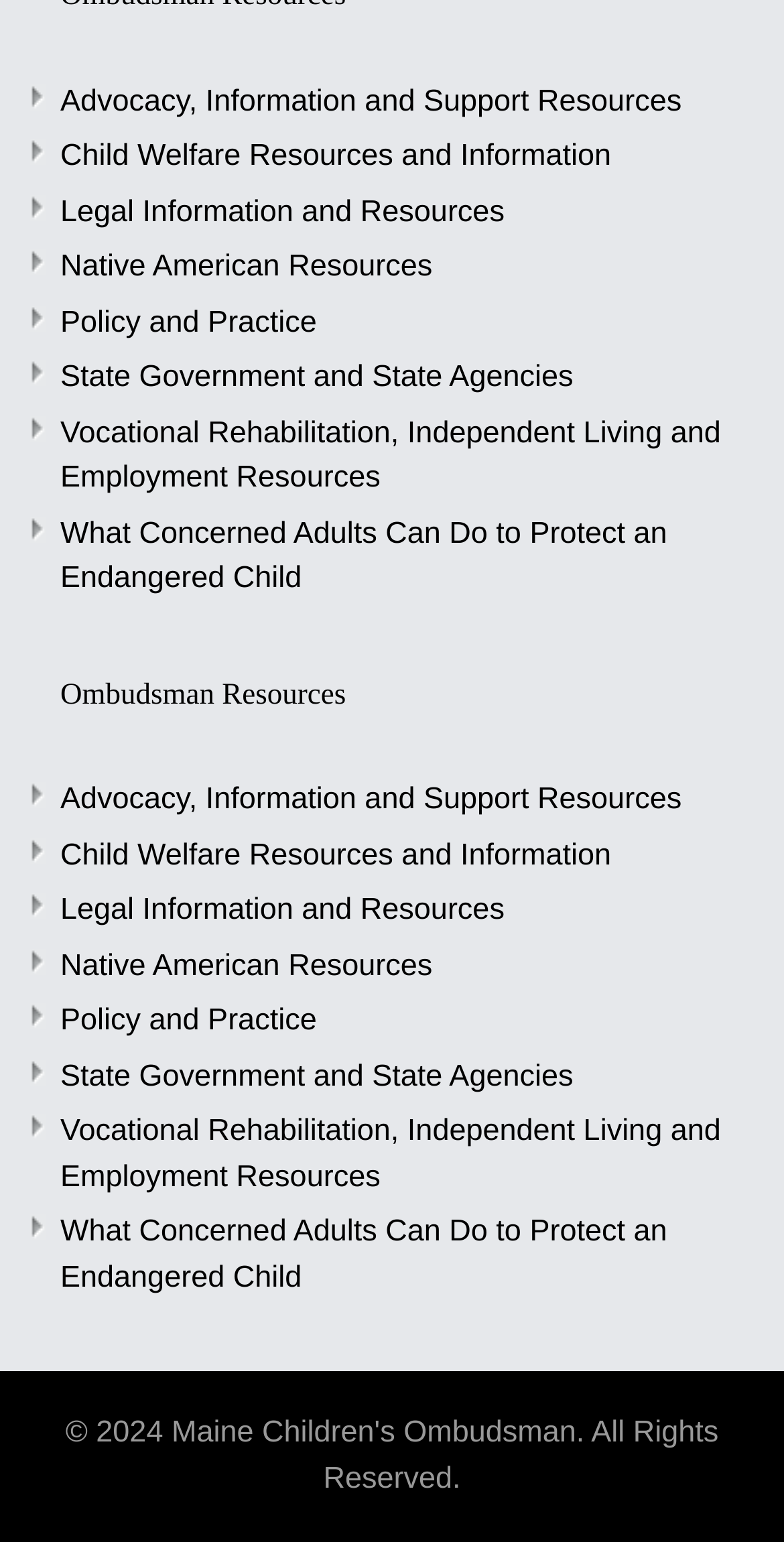What is the topic of the last link listed on the webpage?
Give a detailed explanation using the information visible in the image.

The last link listed on the webpage has the text 'What Concerned Adults Can Do to Protect an Endangered Child', indicating that the topic of this link is related to protecting endangered children.